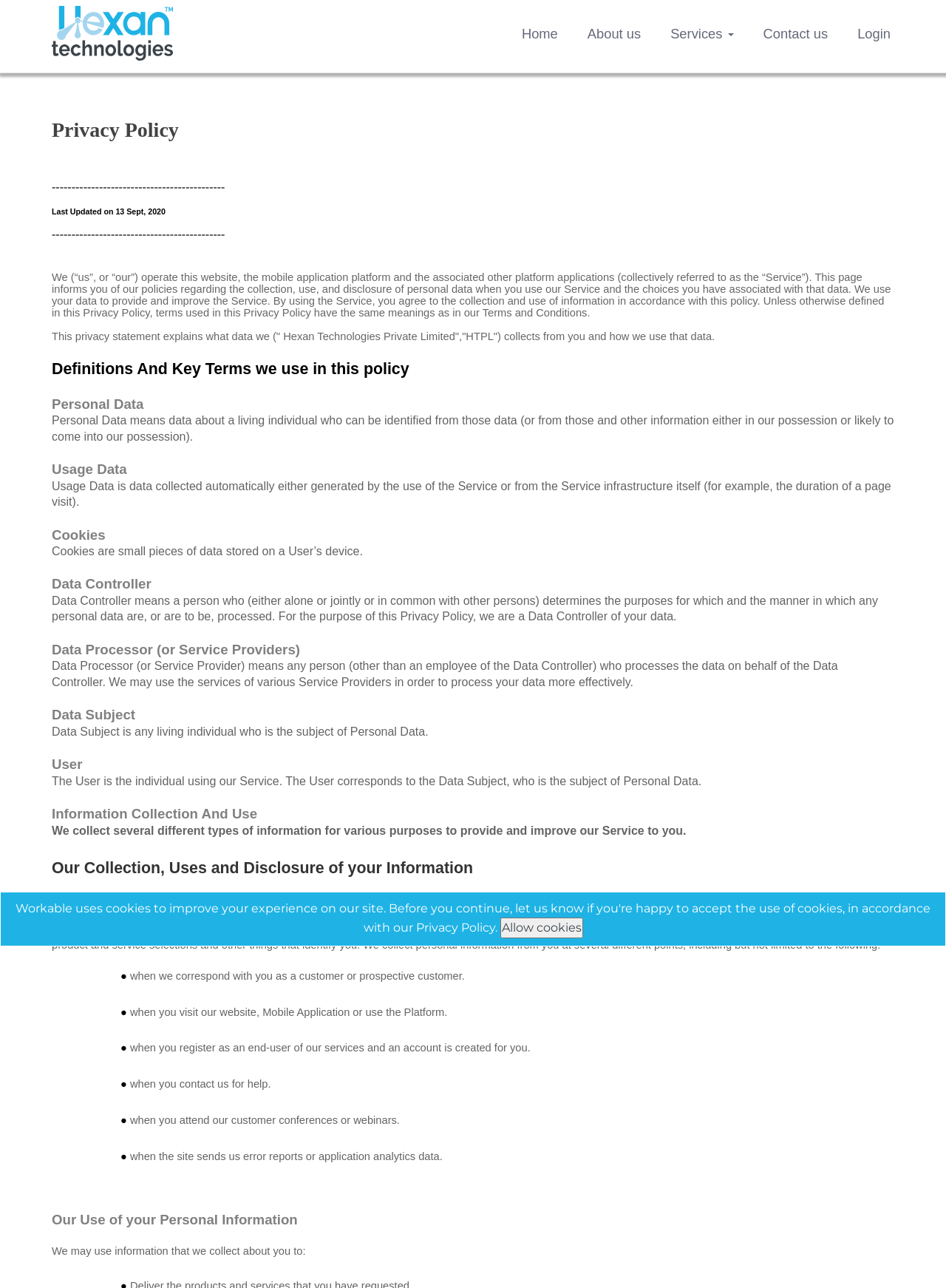Using the provided element description "Home", determine the bounding box coordinates of the UI element.

[0.536, 0.015, 0.605, 0.038]